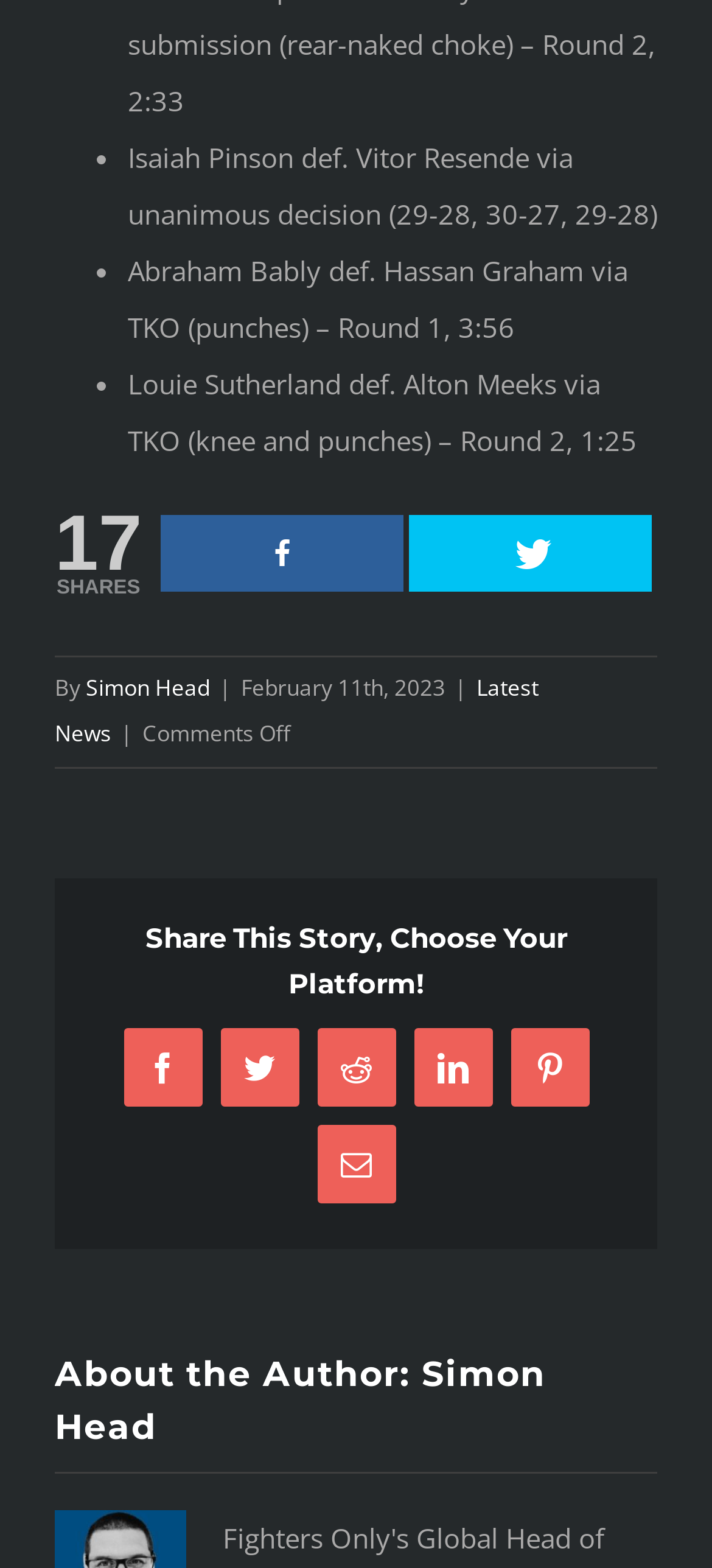Locate the UI element described by Combi Boilers in the provided webpage screenshot. Return the bounding box coordinates in the format (top-left x, top-left y, bottom-right x, bottom-right y), ensuring all values are between 0 and 1.

None